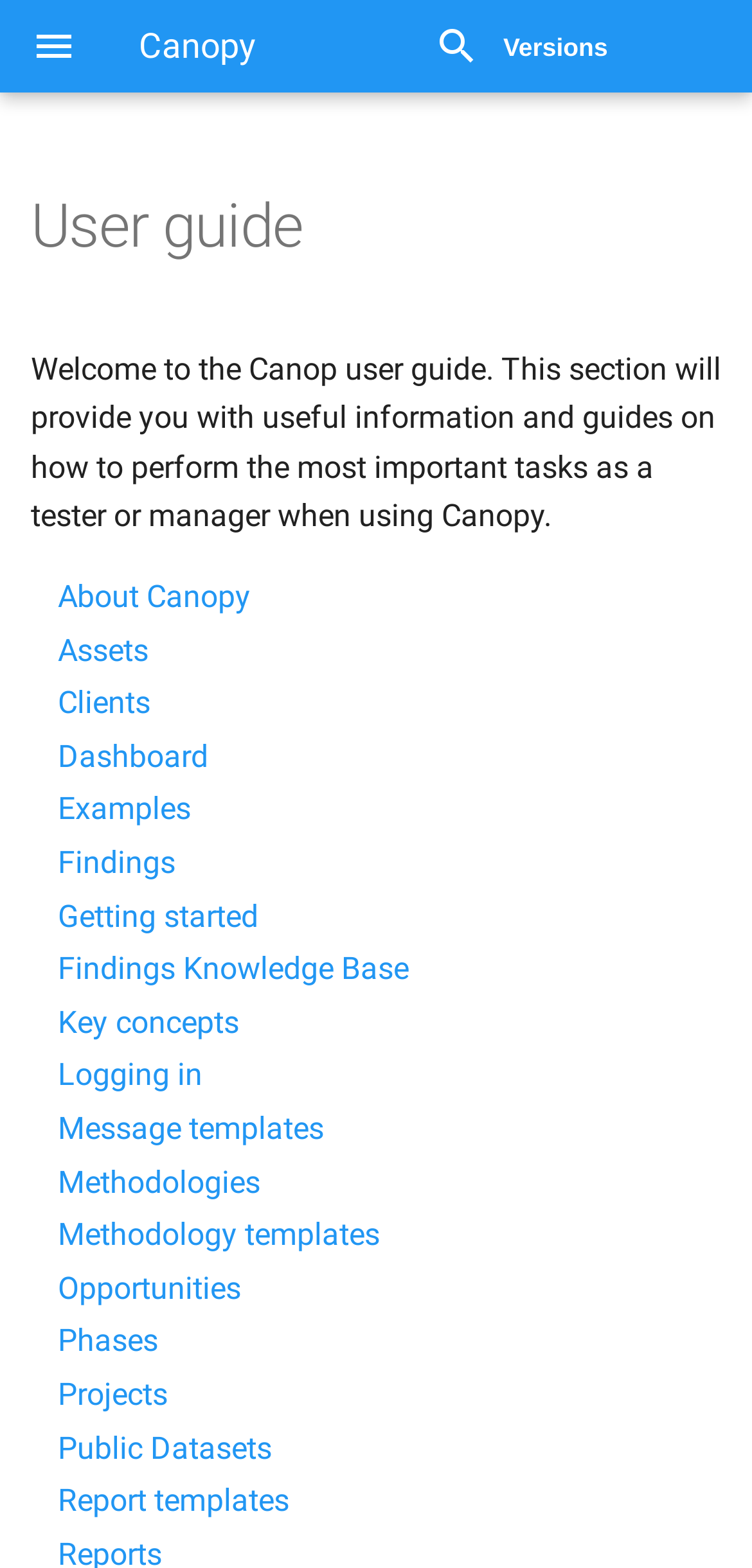Given the element description Findings, specify the bounding box coordinates of the corresponding UI element in the format (top-left x, top-left y, bottom-right x, bottom-right y). All values must be between 0 and 1.

[0.077, 0.538, 0.233, 0.562]